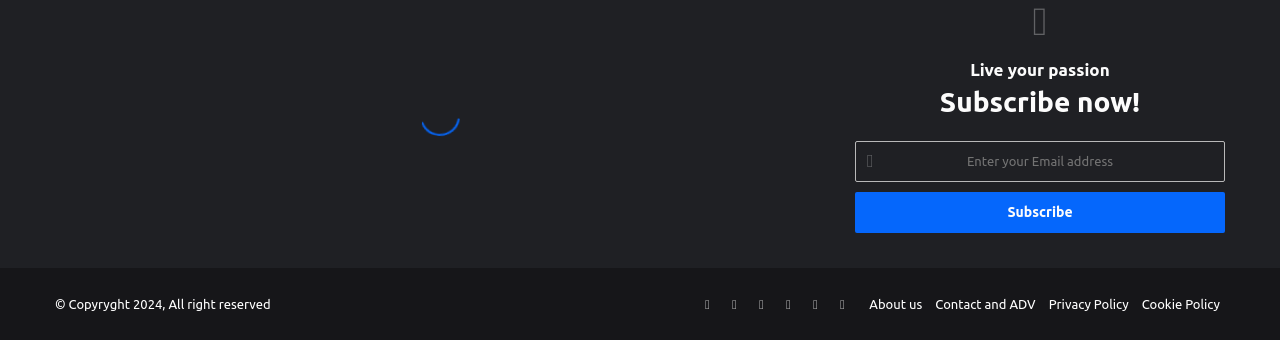Bounding box coordinates are specified in the format (top-left x, top-left y, bottom-right x, bottom-right y). All values are floating point numbers bounded between 0 and 1. Please provide the bounding box coordinate of the region this sentence describes: About us

[0.679, 0.875, 0.721, 0.916]